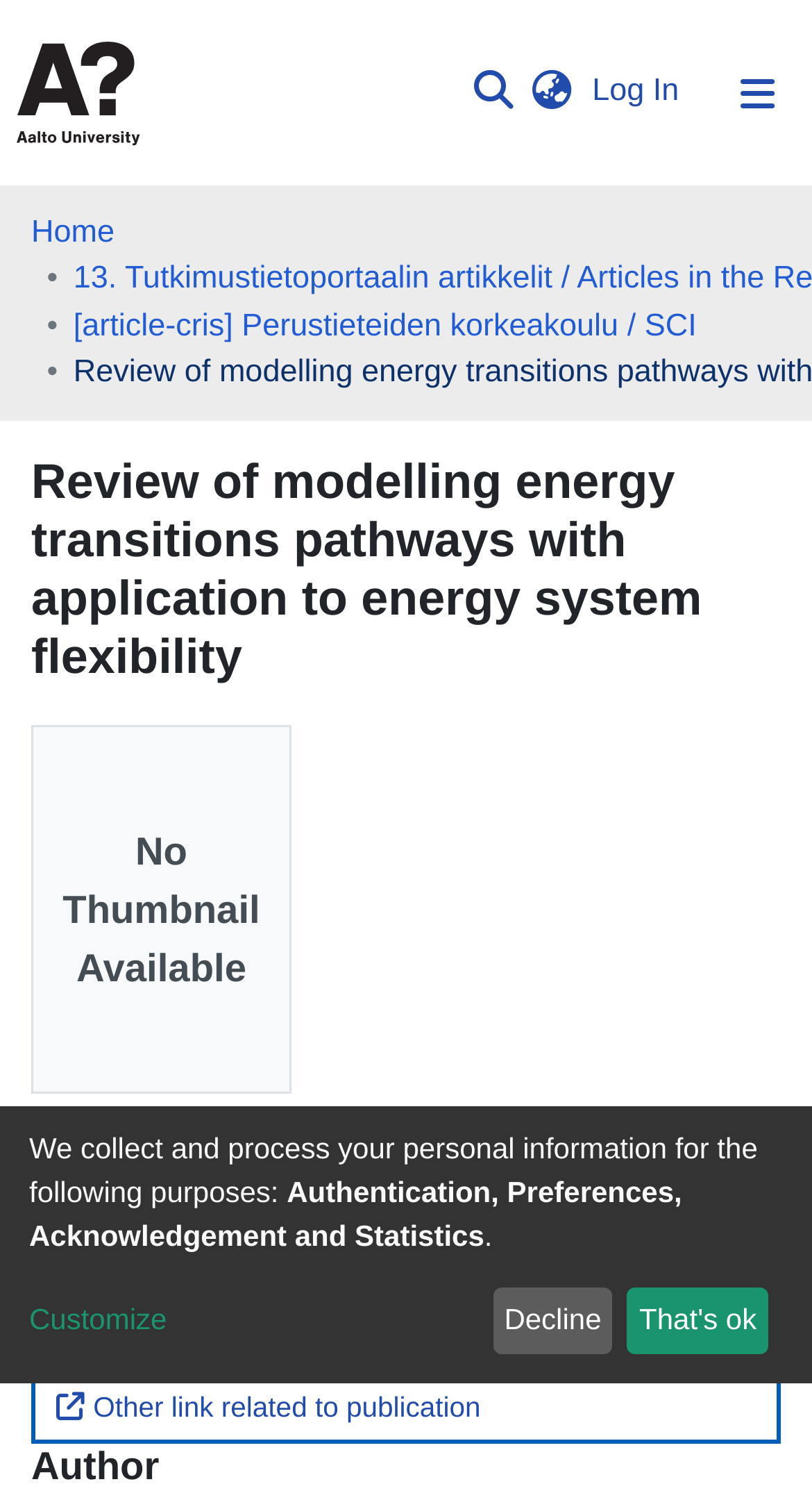Highlight the bounding box coordinates of the element you need to click to perform the following instruction: "Search for a keyword."

[0.575, 0.045, 0.64, 0.079]